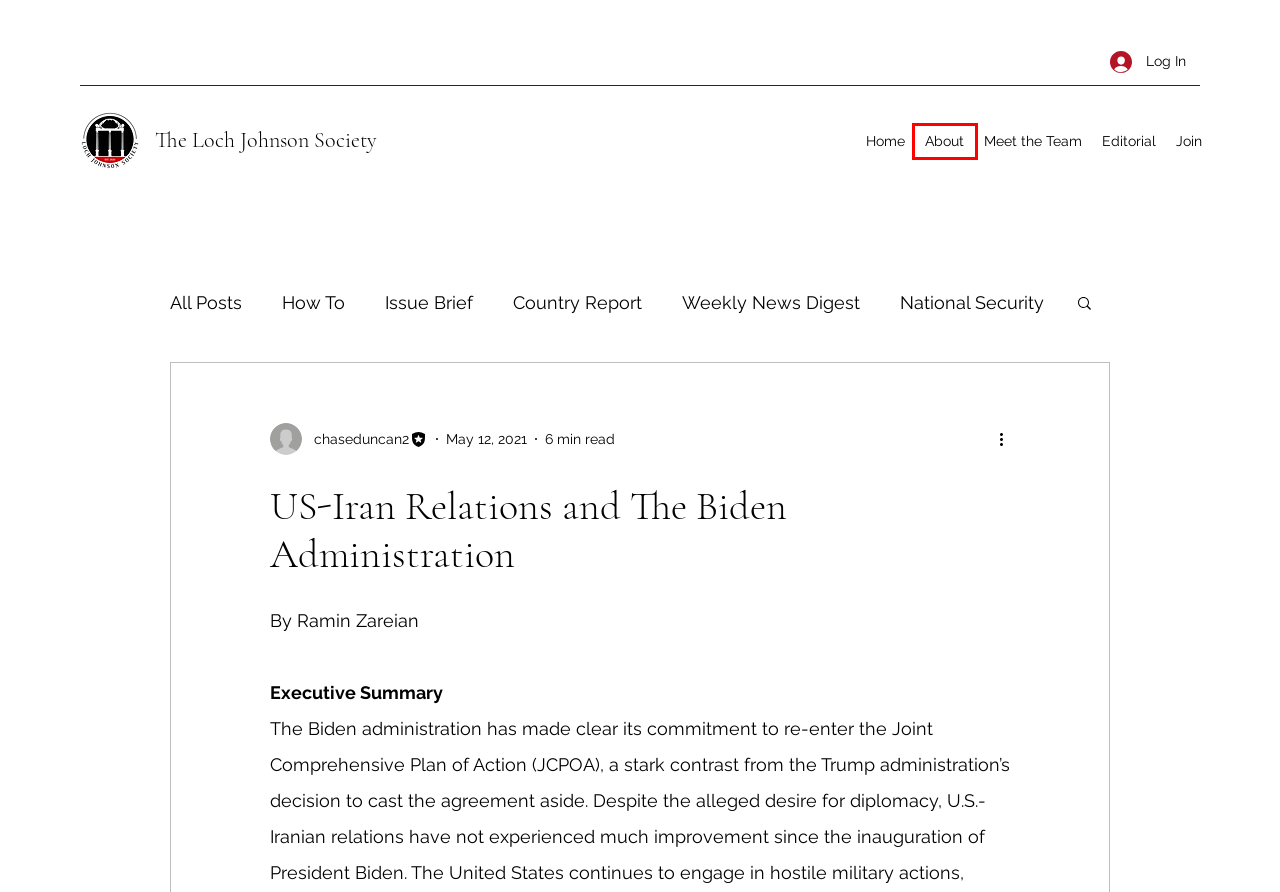Examine the screenshot of a webpage featuring a red bounding box and identify the best matching webpage description for the new page that results from clicking the element within the box. Here are the options:
A. European Politics
B. About | The Loch Johnson Society
C. How To
D. Country Report
E. Issue Brief
F. The Loch Johnson Society | United States
G. COVID-19
H. Energy Policy

B